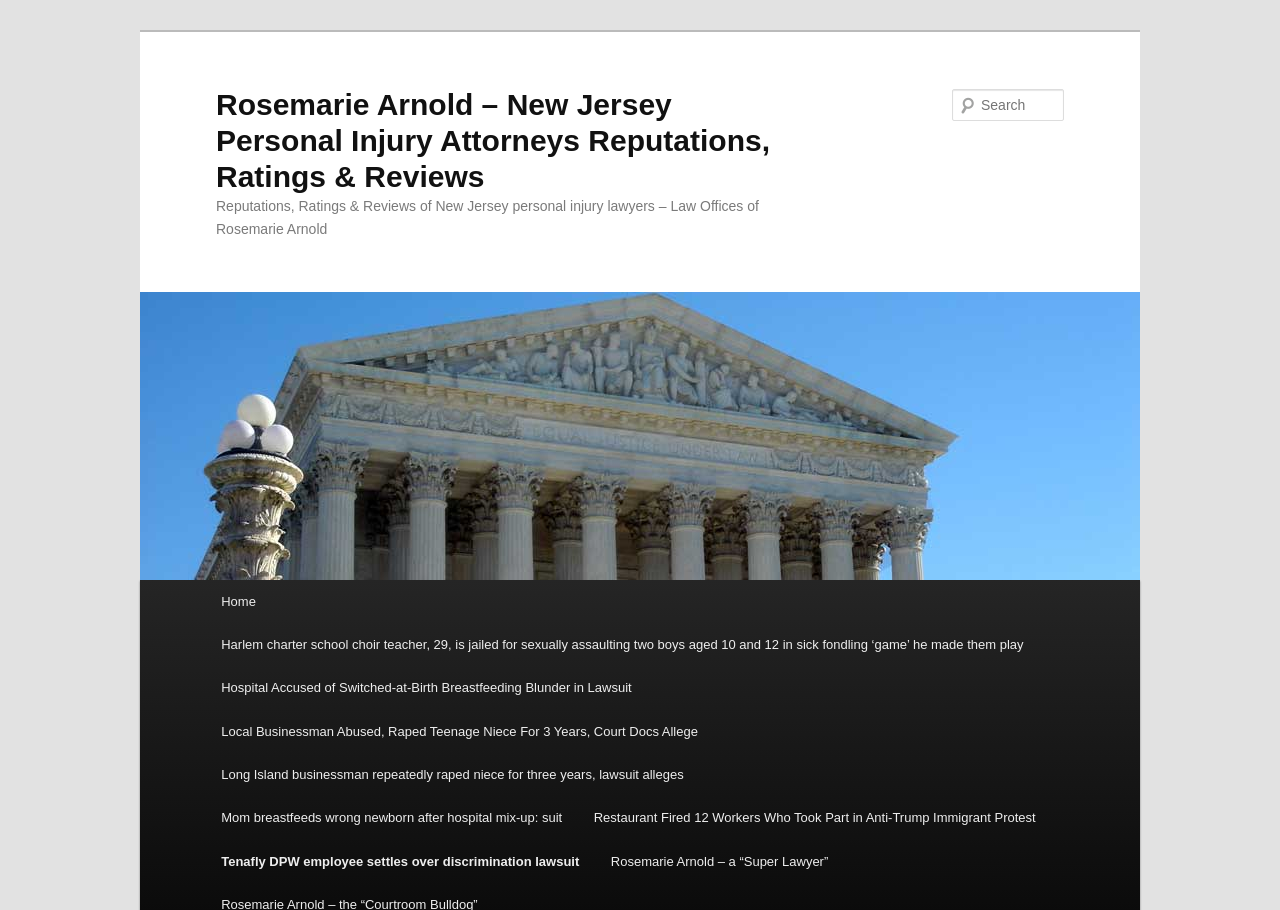What is the name of the law office?
Based on the screenshot, provide your answer in one word or phrase.

Law Offices of Rosemarie Arnold